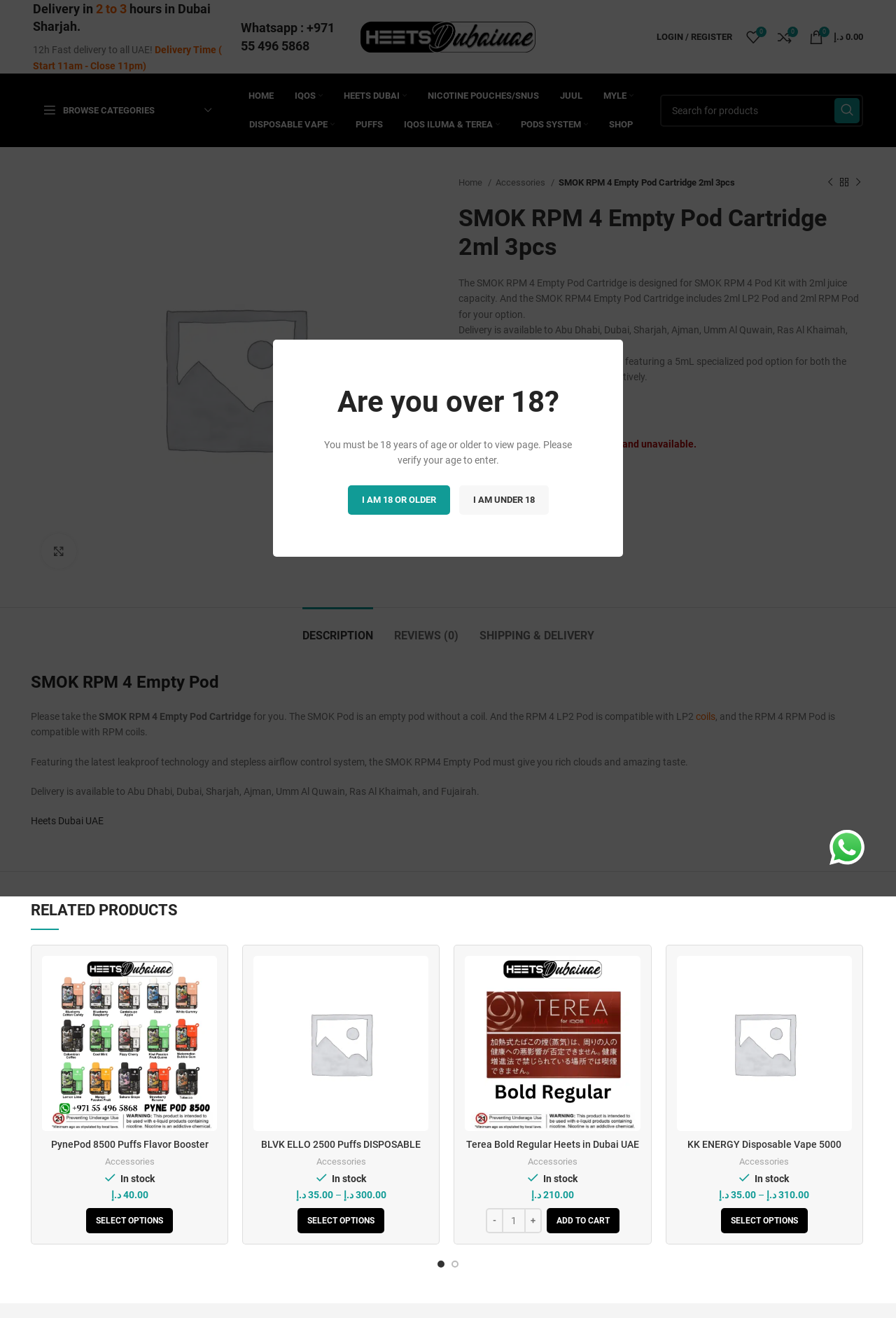Locate the bounding box coordinates of the clickable part needed for the task: "Add to wishlist".

[0.59, 0.352, 0.678, 0.36]